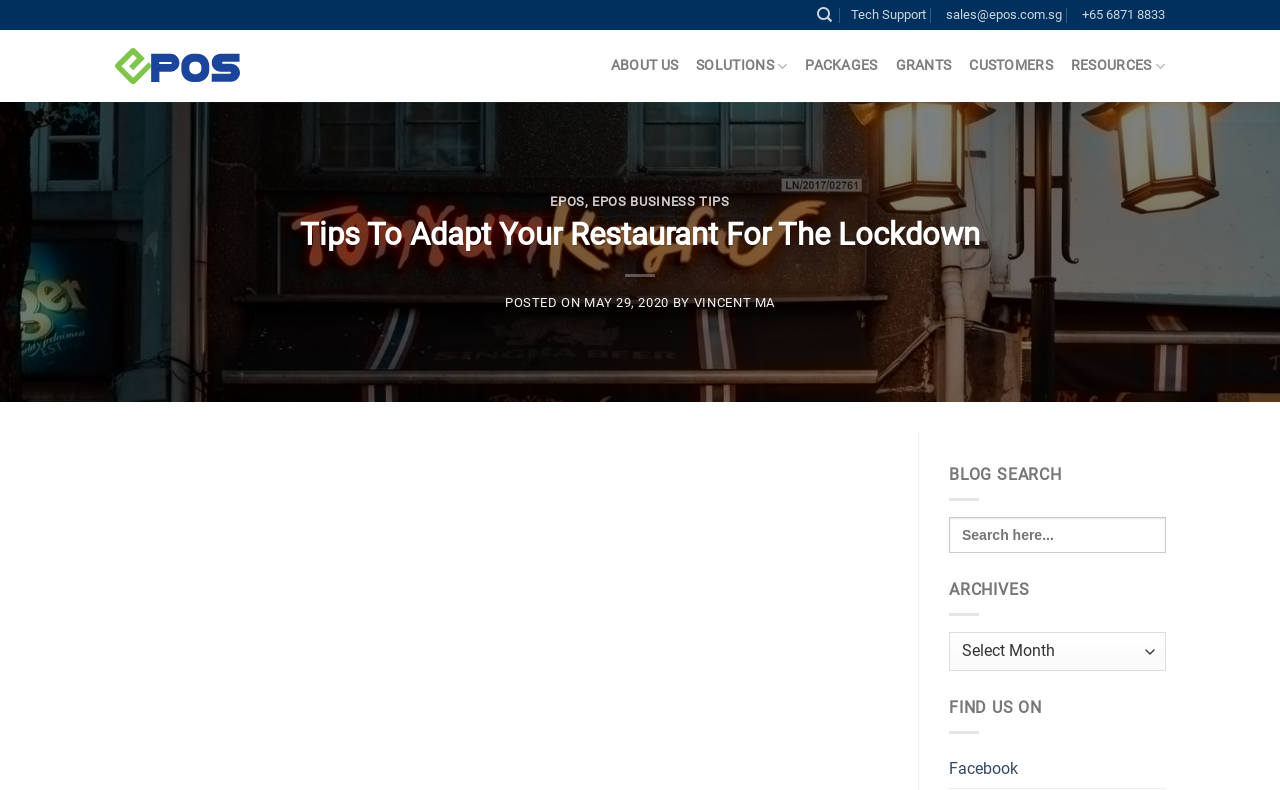Locate the bounding box of the UI element described in the following text: "Vincent Ma".

[0.542, 0.373, 0.606, 0.392]